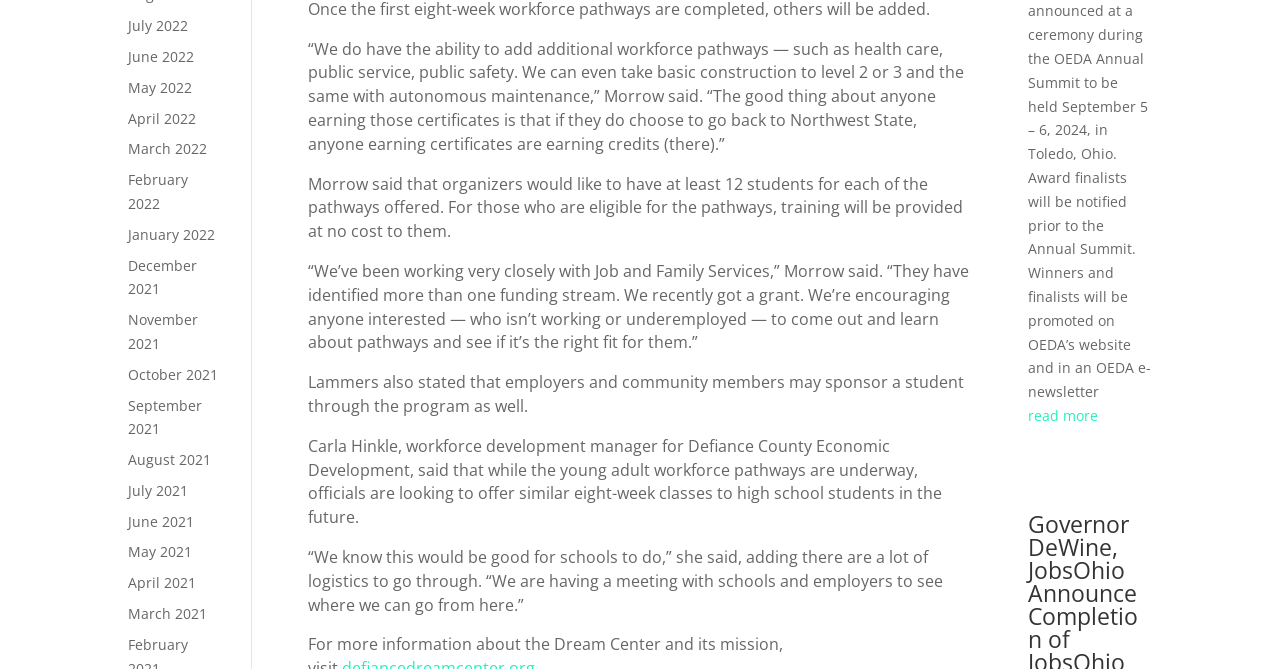Please specify the bounding box coordinates of the clickable section necessary to execute the following command: "Read more about workforce pathways".

[0.803, 0.604, 0.9, 0.639]